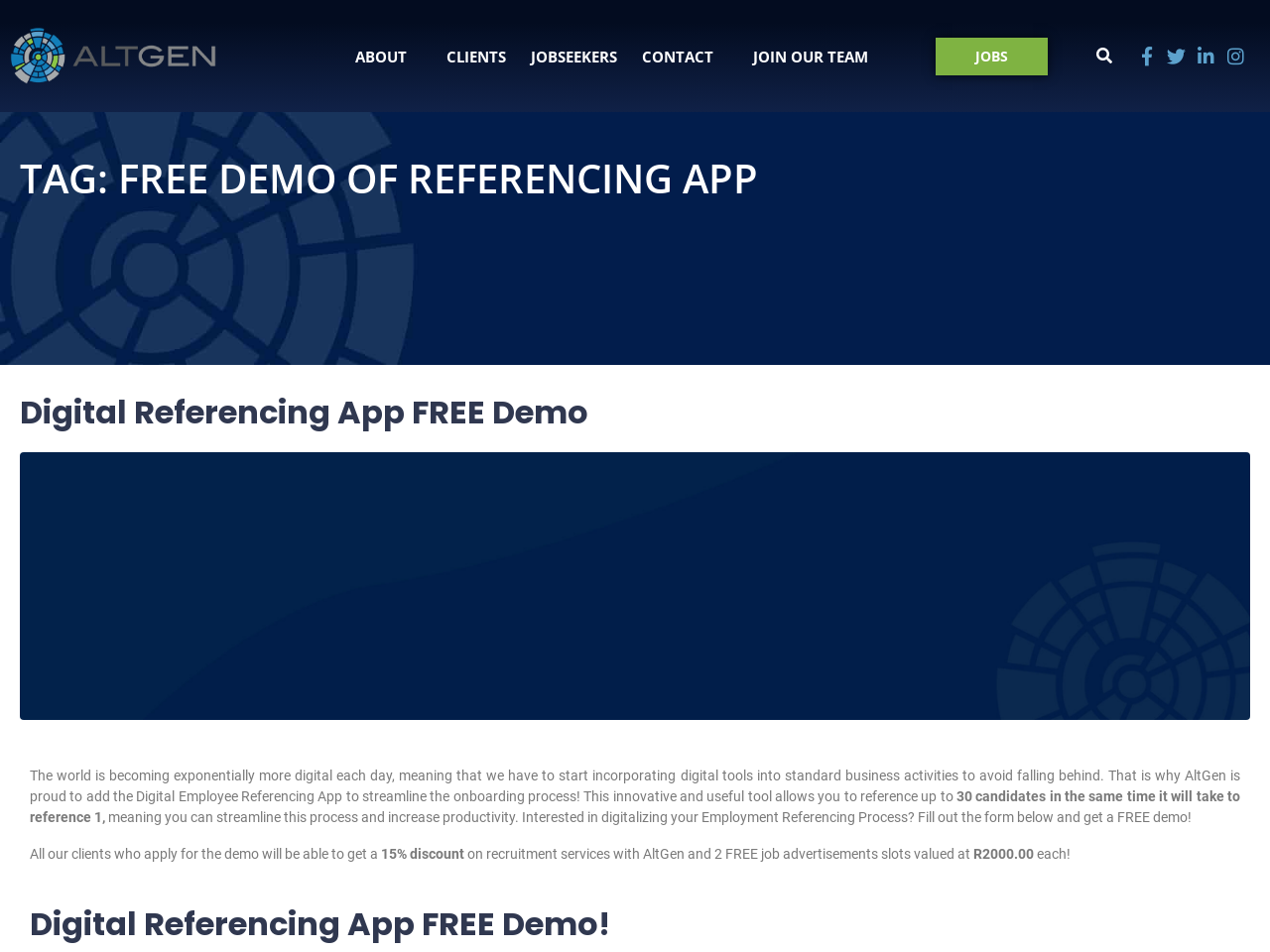Using the description "Digital Referencing App FREE Demo", predict the bounding box of the relevant HTML element.

[0.016, 0.409, 0.463, 0.456]